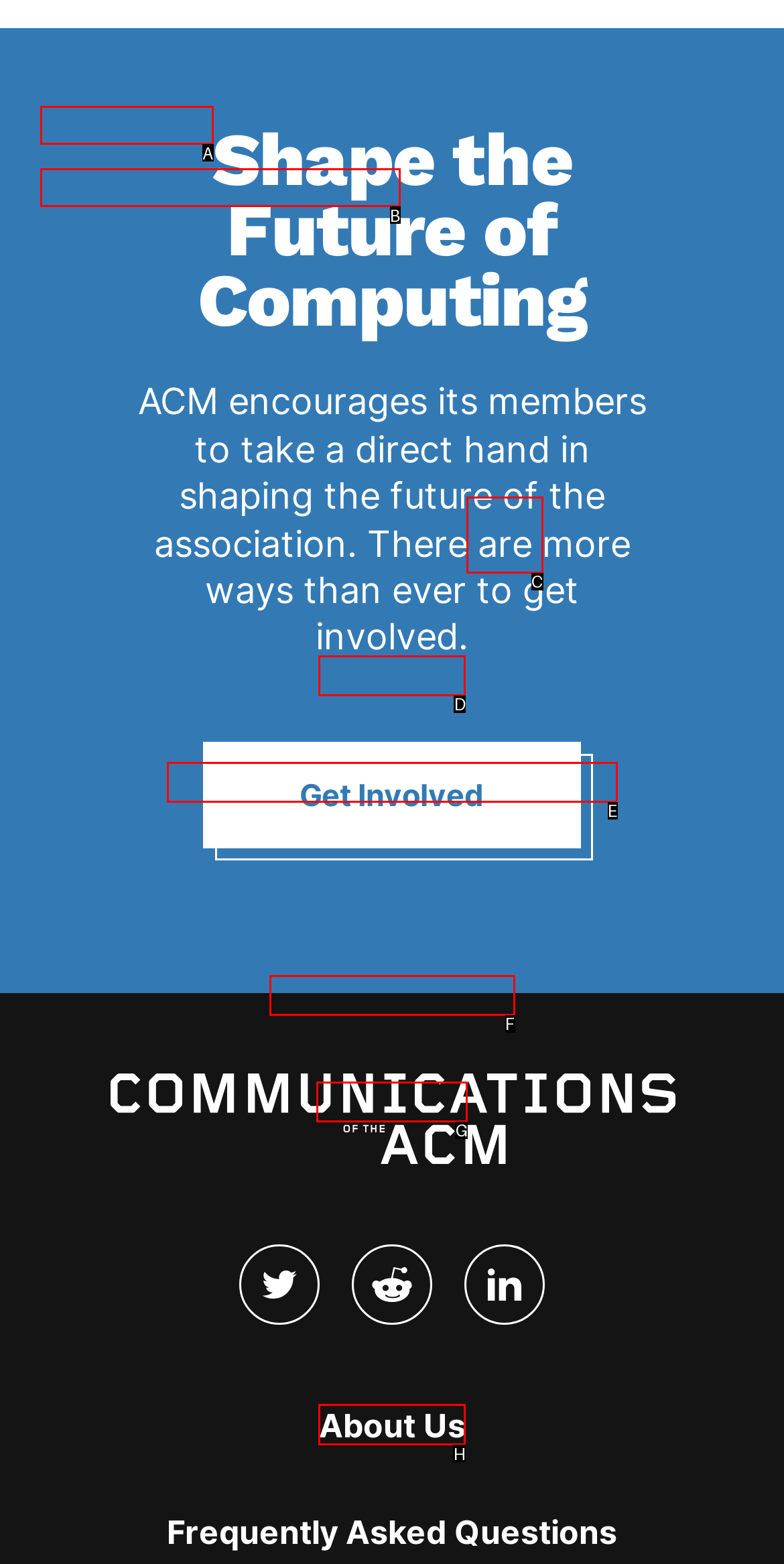Select the UI element that should be clicked to execute the following task: Learn About Us
Provide the letter of the correct choice from the given options.

H